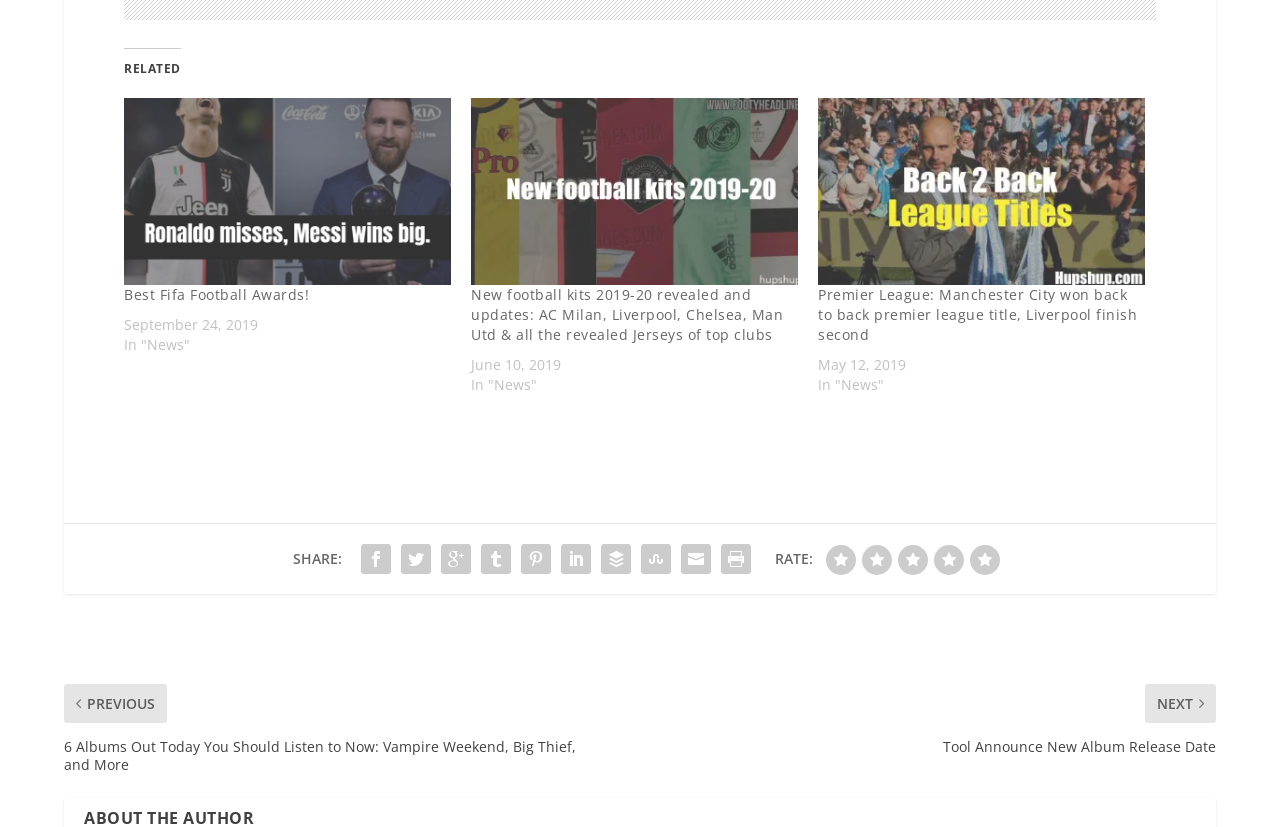Answer the question in one word or a short phrase:
How many rating options are available?

5